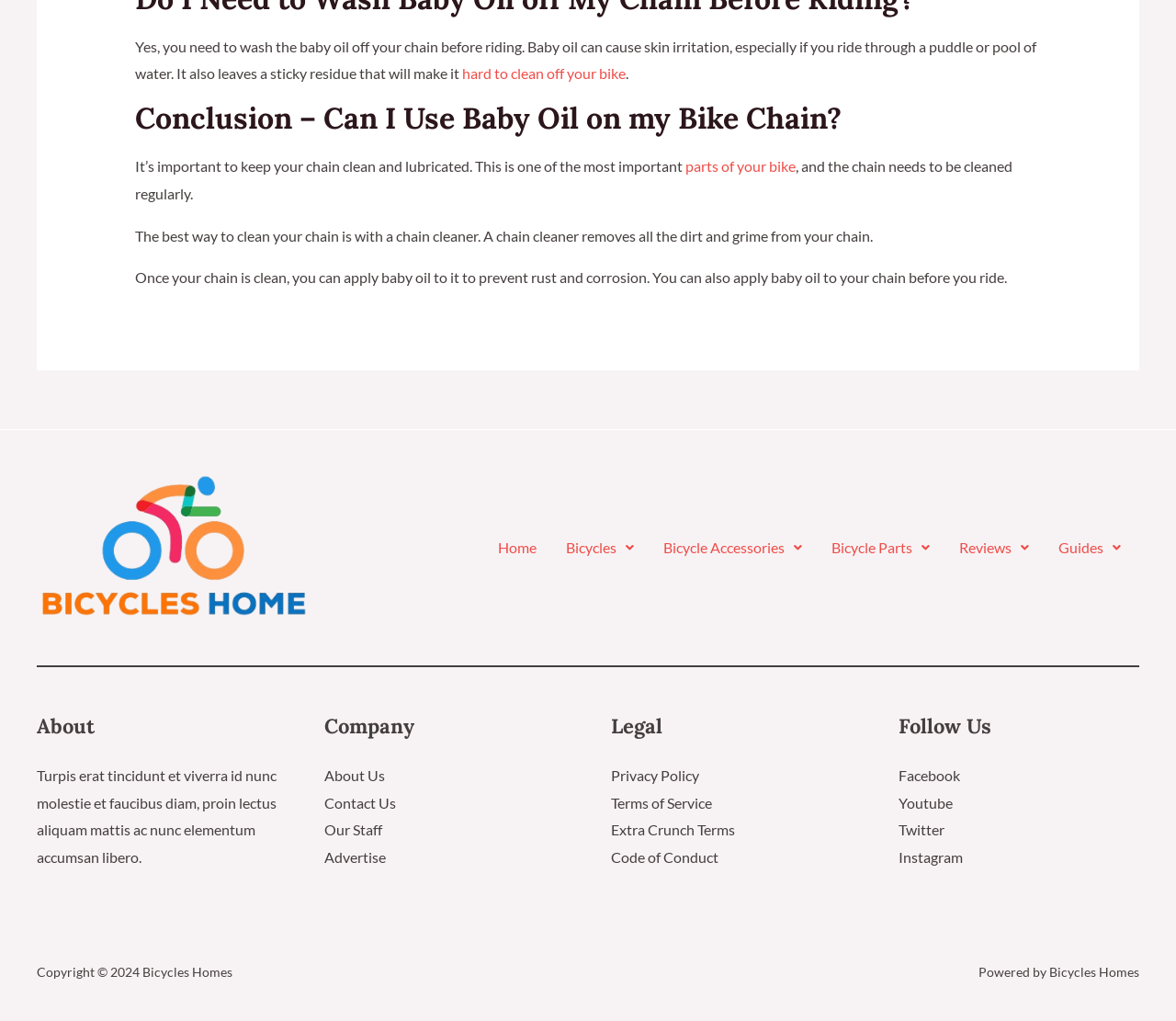Determine the bounding box coordinates of the UI element that matches the following description: "Instagram". The coordinates should be four float numbers between 0 and 1 in the format [left, top, right, bottom].

[0.764, 0.831, 0.818, 0.848]